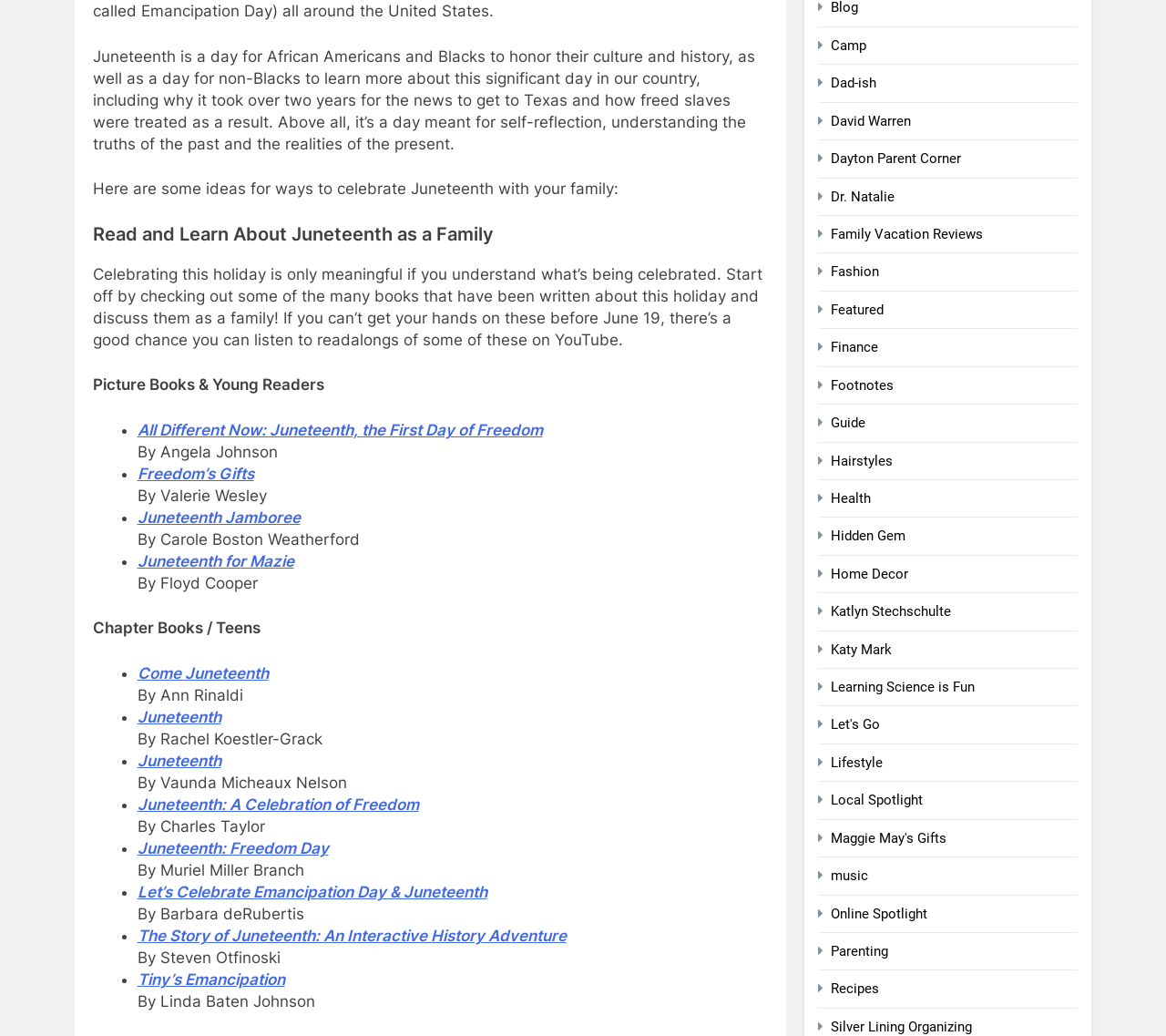What is Juneteenth?
Answer the question in a detailed and comprehensive manner.

Based on the text, Juneteenth is a day for African Americans and Blacks to honor their culture and history, and for non-Blacks to learn more about this significant day in our country.